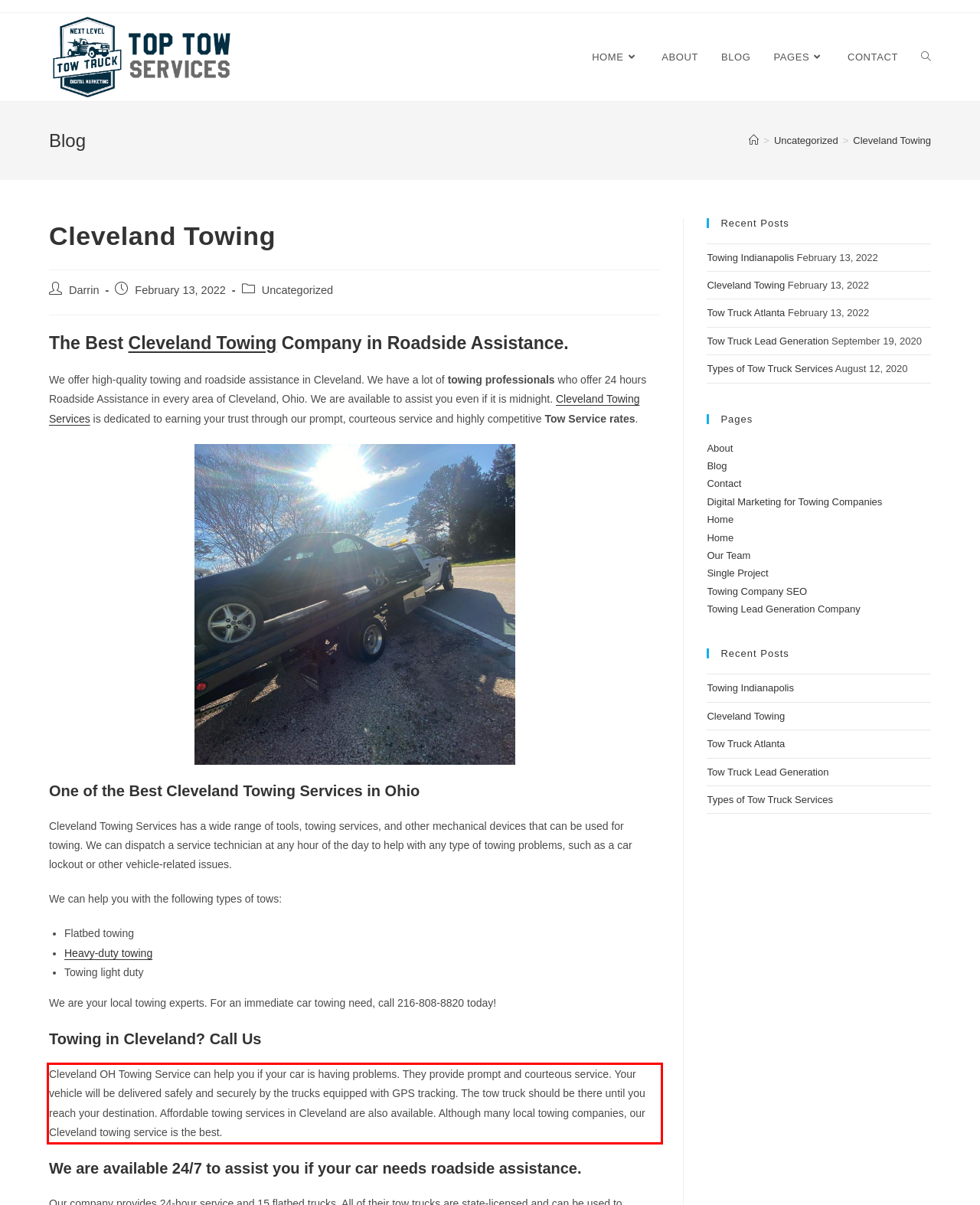Within the screenshot of the webpage, locate the red bounding box and use OCR to identify and provide the text content inside it.

Cleveland OH Towing Service can help you if your car is having problems. They provide prompt and courteous service. Your vehicle will be delivered safely and securely by the trucks equipped with GPS tracking. The tow truck should be there until you reach your destination. Affordable towing services in Cleveland are also available. Although many local towing companies, our Cleveland towing service is the best.